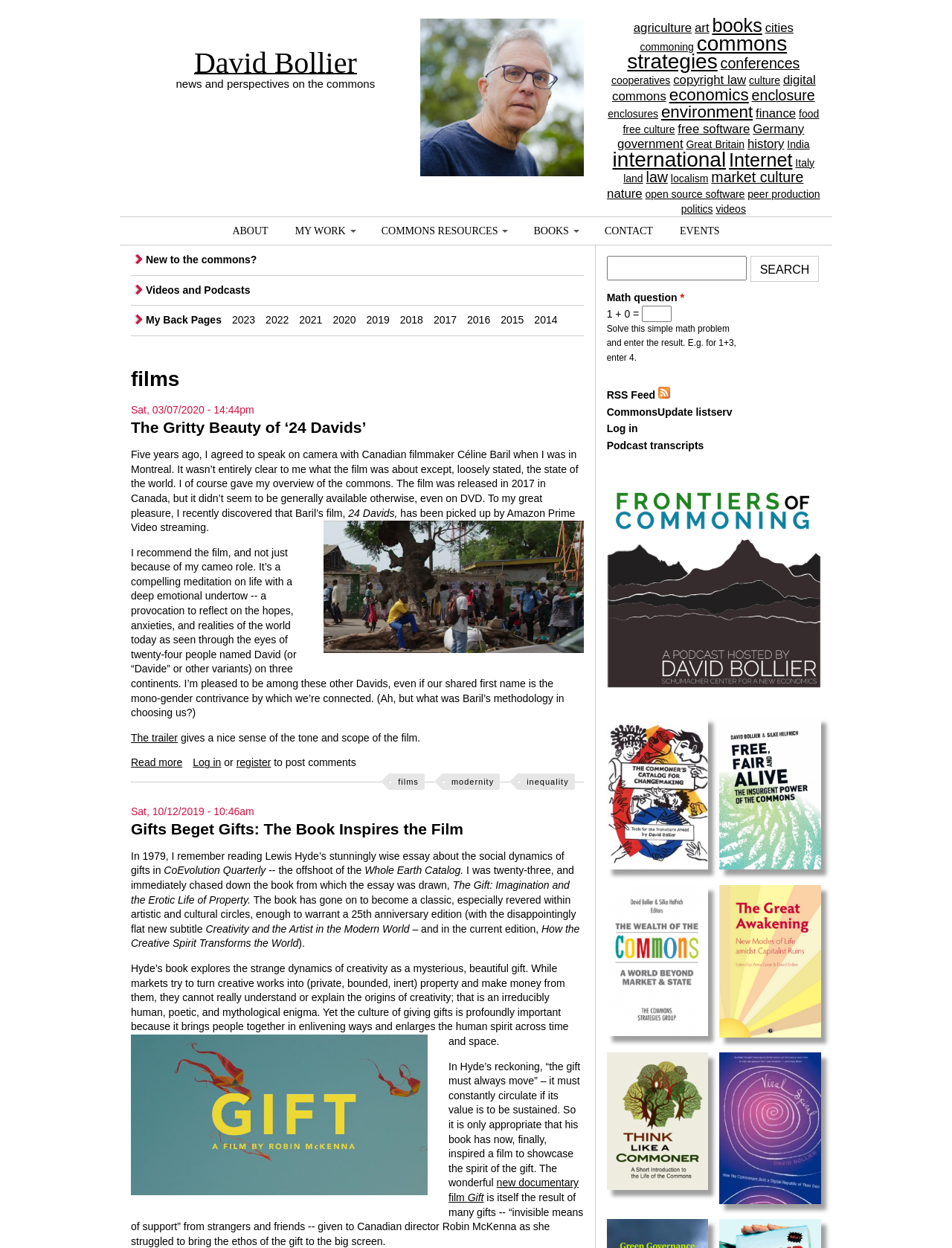Can you specify the bounding box coordinates for the region that should be clicked to fulfill this instruction: "Watch the trailer of '24 Davids'".

[0.138, 0.586, 0.187, 0.596]